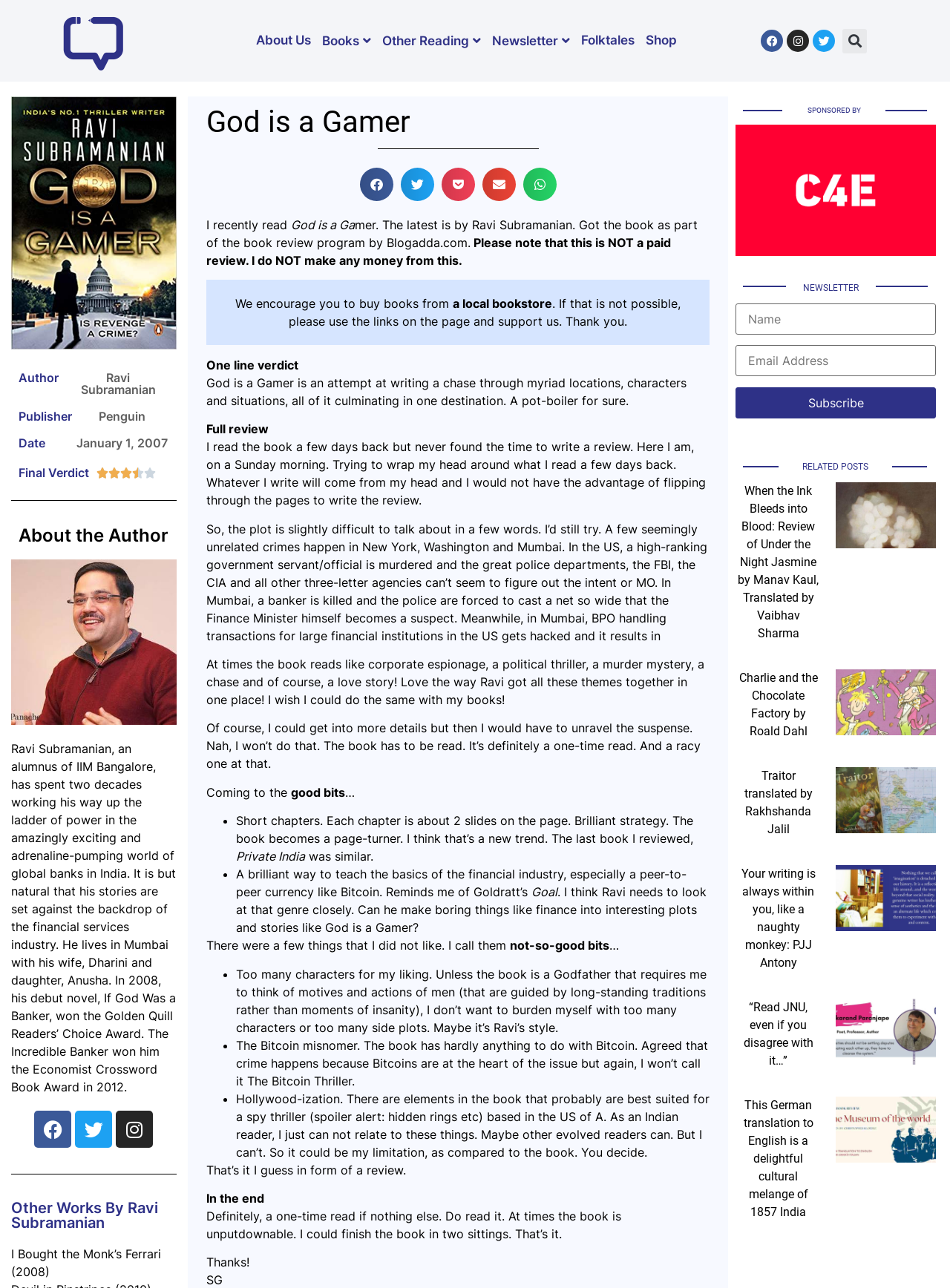Based on the image, provide a detailed response to the question:
What is the rating given to the book 'God is a Gamer'?

The rating can be found in the section 'Final Verdict' where it is displayed as '3.5/5'.